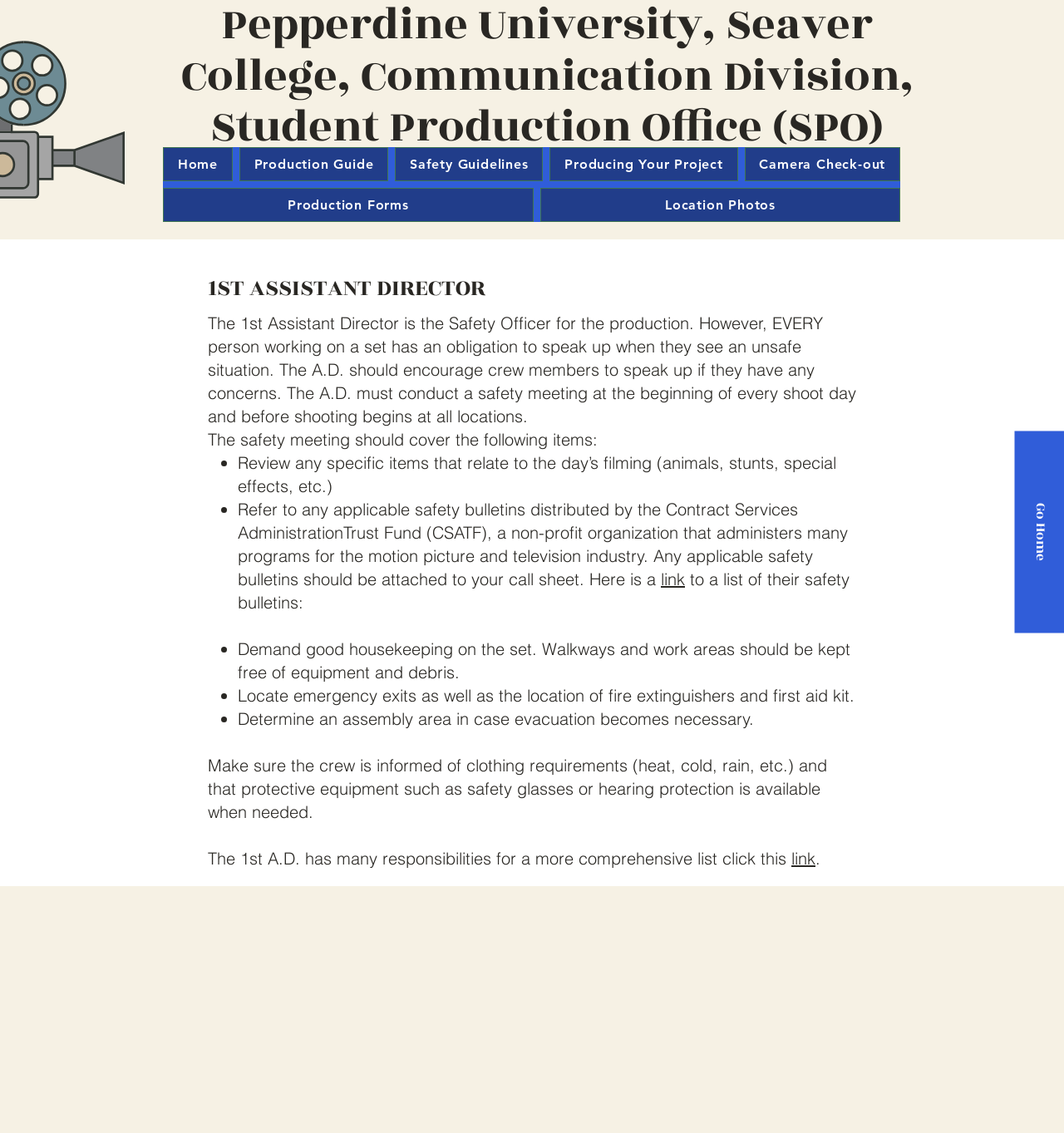Explain the contents of the webpage comprehensively.

The webpage is about the role of a 1st Assistant Director in the film industry, specifically focusing on their responsibilities as a Safety Officer. At the top of the page, there is a navigation menu with links to various sections, including "Home", "Production Guide", "Safety Guidelines", and more. 

Below the navigation menu, there is a prominent heading "1ST ASSISTANT DIRECTOR" followed by a block of text that explains the role of the 1st Assistant Director in ensuring safety on set. The text emphasizes that every crew member has a responsibility to speak up if they see an unsafe situation and that the 1st Assistant Director should encourage this behavior.

The page then outlines the key items that should be covered in a safety meeting, which is a mandatory requirement at the beginning of every shoot day. These items include reviewing specific items related to the day's filming, referring to applicable safety bulletins, and ensuring good housekeeping on the set. The list is presented in a bullet-point format with each point accompanied by a brief description.

There are two links on the page, one in the middle of the text and another at the bottom, which provide additional resources or information related to the topic. The page also has a "Go Home" link at the top right corner.

Overall, the webpage provides a detailed overview of the 1st Assistant Director's role in ensuring safety on film sets and the key responsibilities that come with this role.